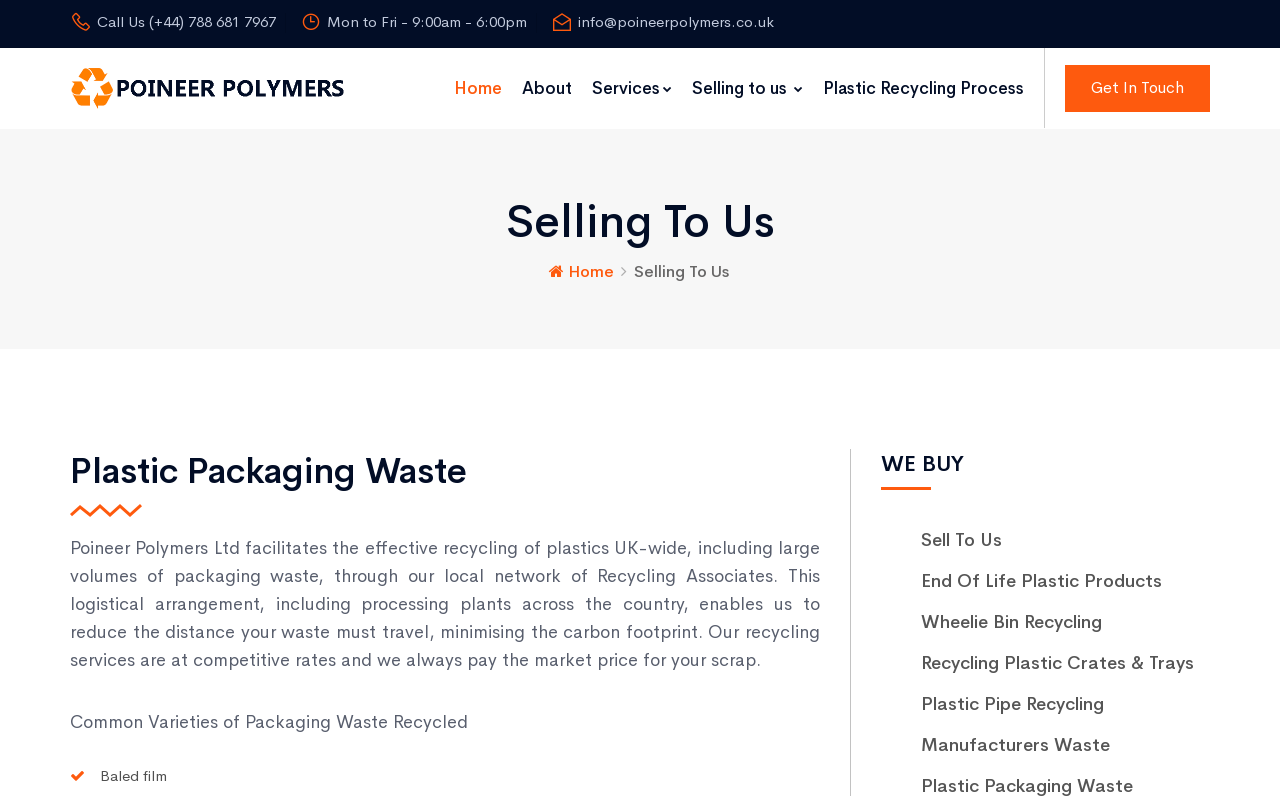Using the image as a reference, answer the following question in as much detail as possible:
What is the company's email address?

The email address can be found in the top section of the webpage, inside a link element with an envelope icon, which is located at coordinates [0.43, 0.014, 0.605, 0.042].